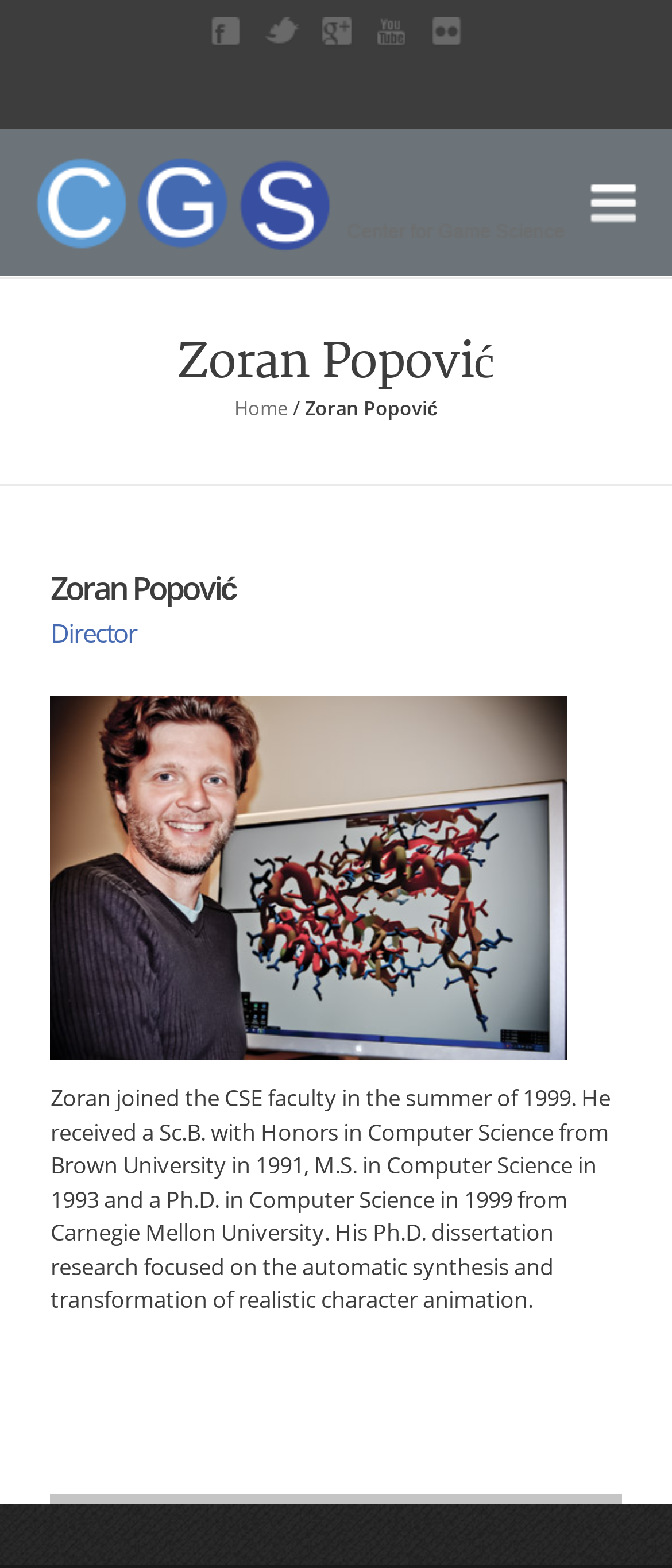What is the name of the director?
Look at the webpage screenshot and answer the question with a detailed explanation.

I found the heading element with the text 'Director' and looked for the adjacent heading element with the name, which is 'Zoran Popović'.